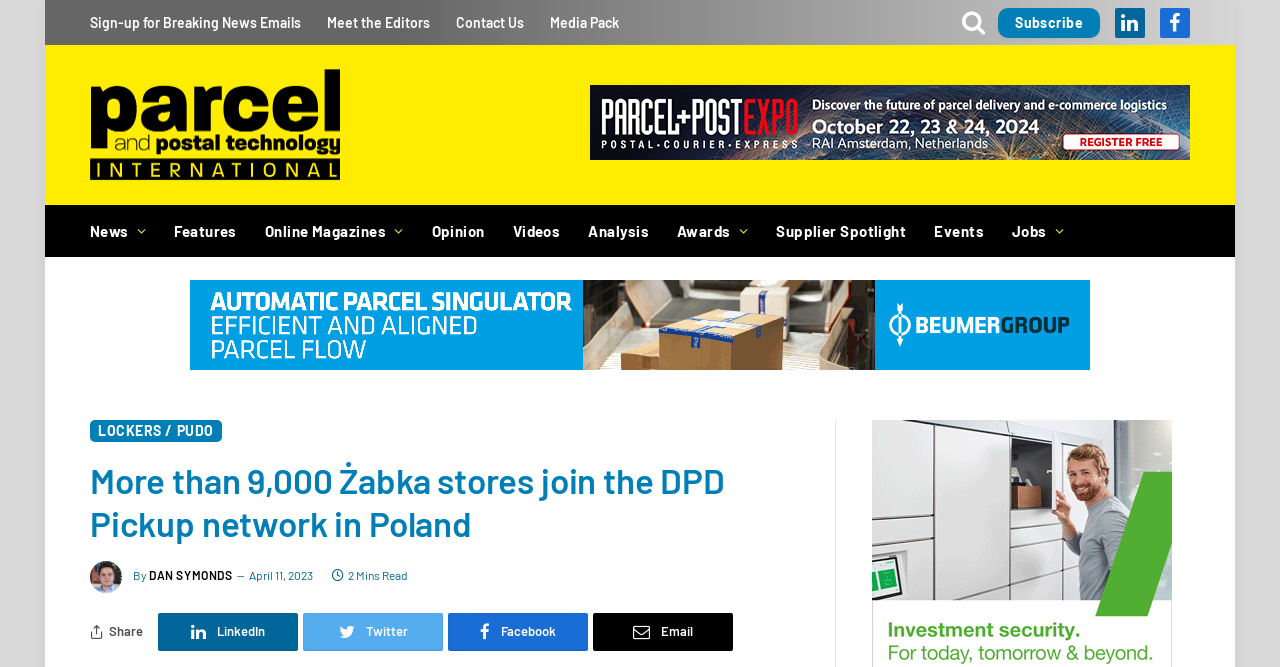What is the name of the publication?
Utilize the information in the image to give a detailed answer to the question.

I determined the answer by looking at the link with the text 'Parcel and Postal Technology International' which is located at the top of the webpage, indicating that it is the name of the publication.